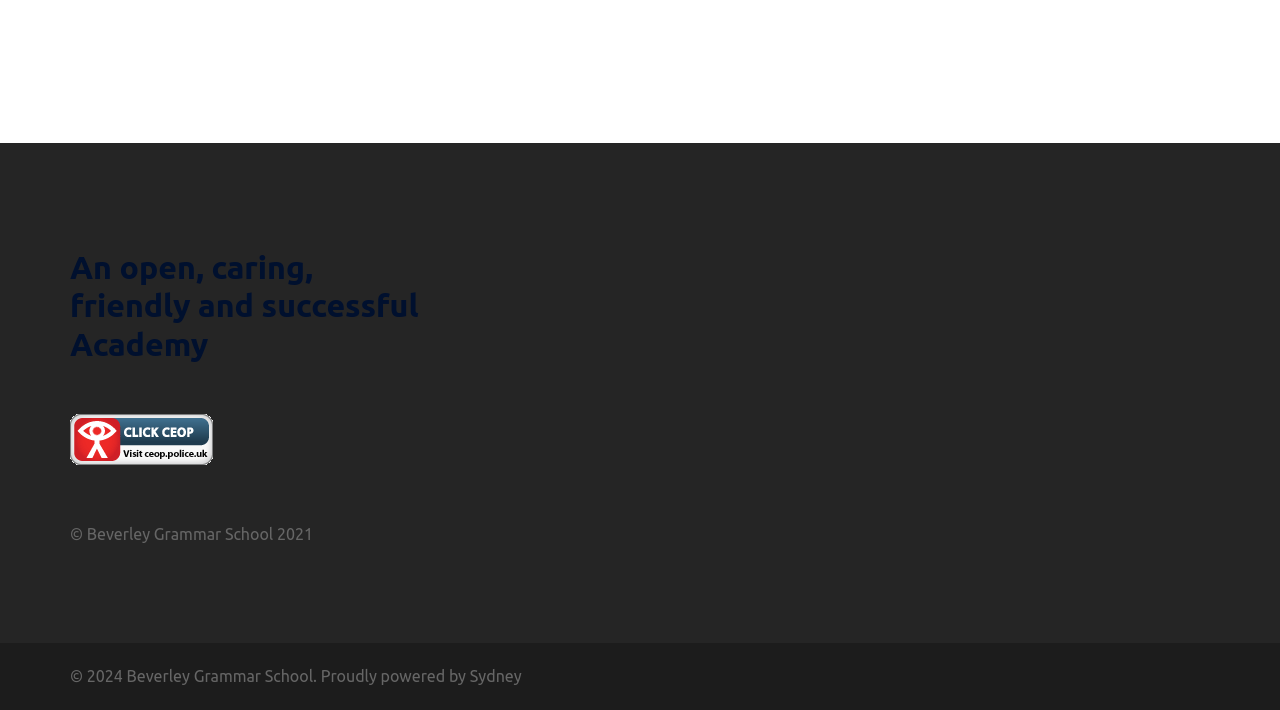Identify the bounding box coordinates for the UI element that matches this description: "Sydney".

[0.367, 0.94, 0.408, 0.965]